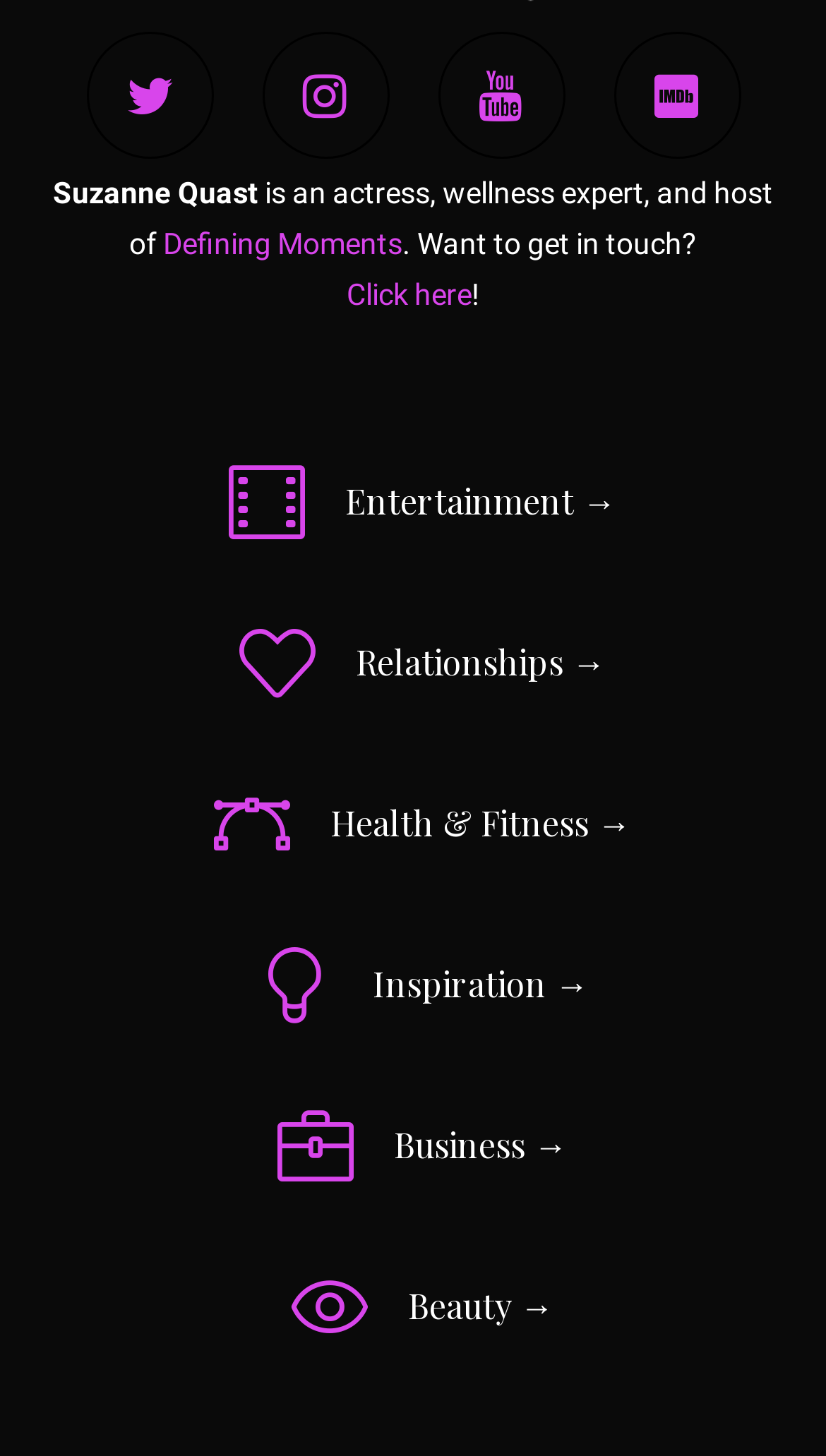Answer with a single word or phrase: 
What is the purpose of the 'Click here' link?

To get in touch